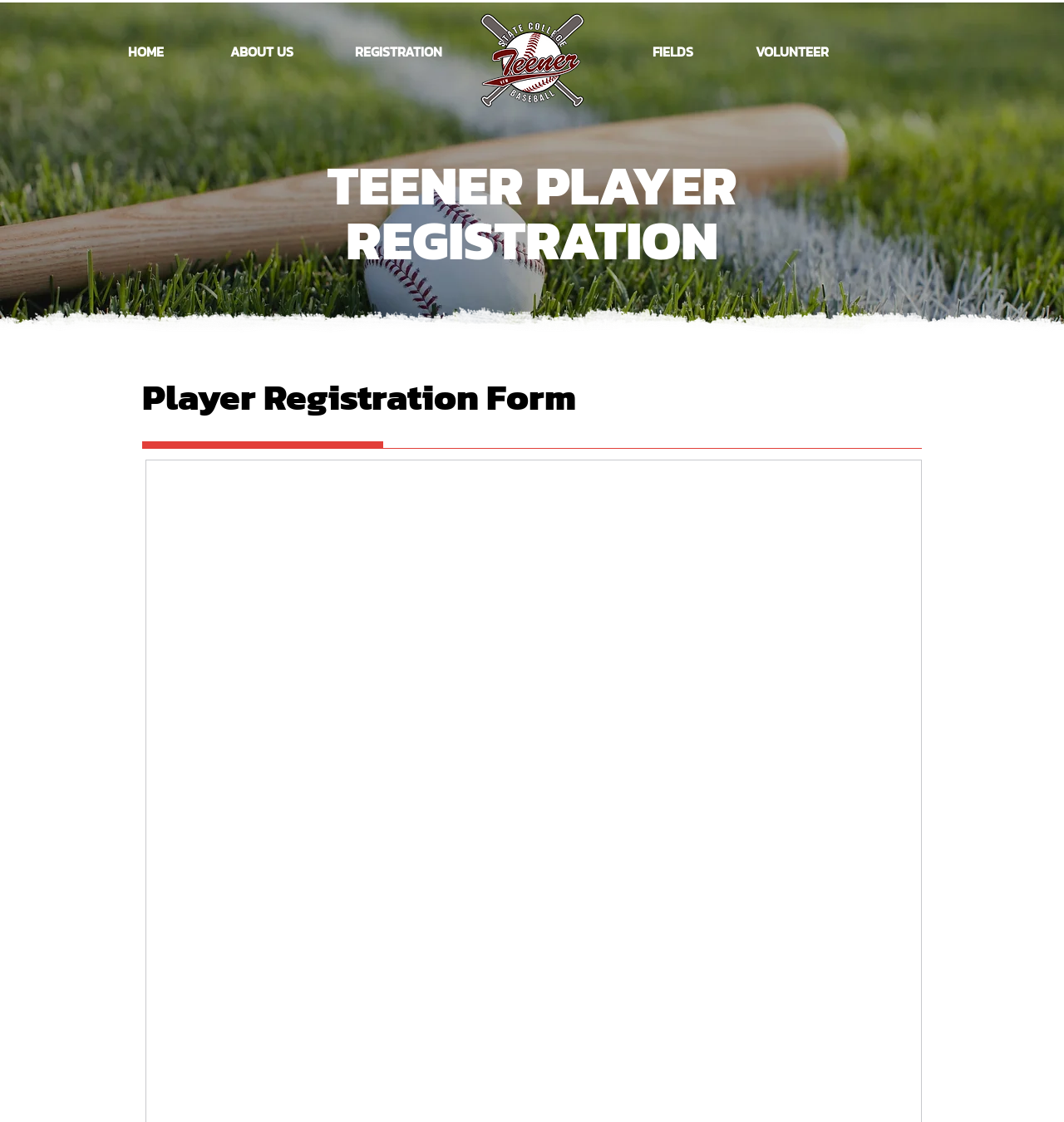Answer the following in one word or a short phrase: 
How many navigation links are there?

3